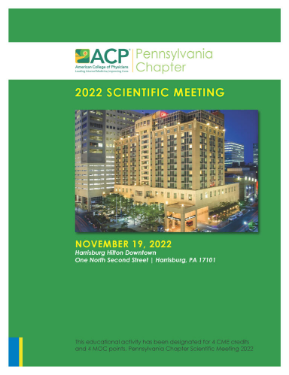Give a one-word or short phrase answer to this question: 
What is the title of the event?

2022 SCIENTIFIC MEETING